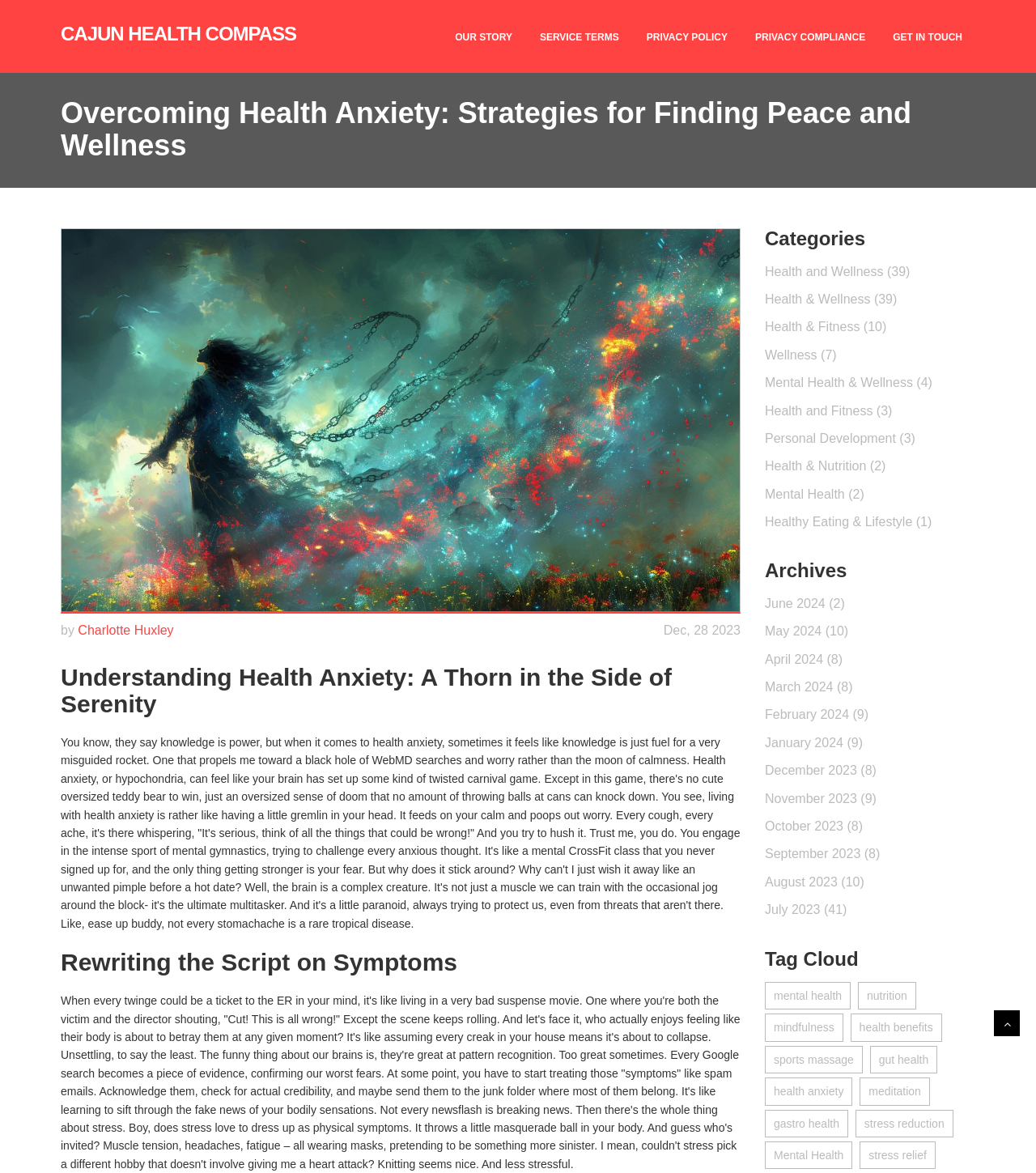Pinpoint the bounding box coordinates of the area that should be clicked to complete the following instruction: "Check the archives for December 2023". The coordinates must be given as four float numbers between 0 and 1, i.e., [left, top, right, bottom].

[0.738, 0.651, 0.846, 0.663]